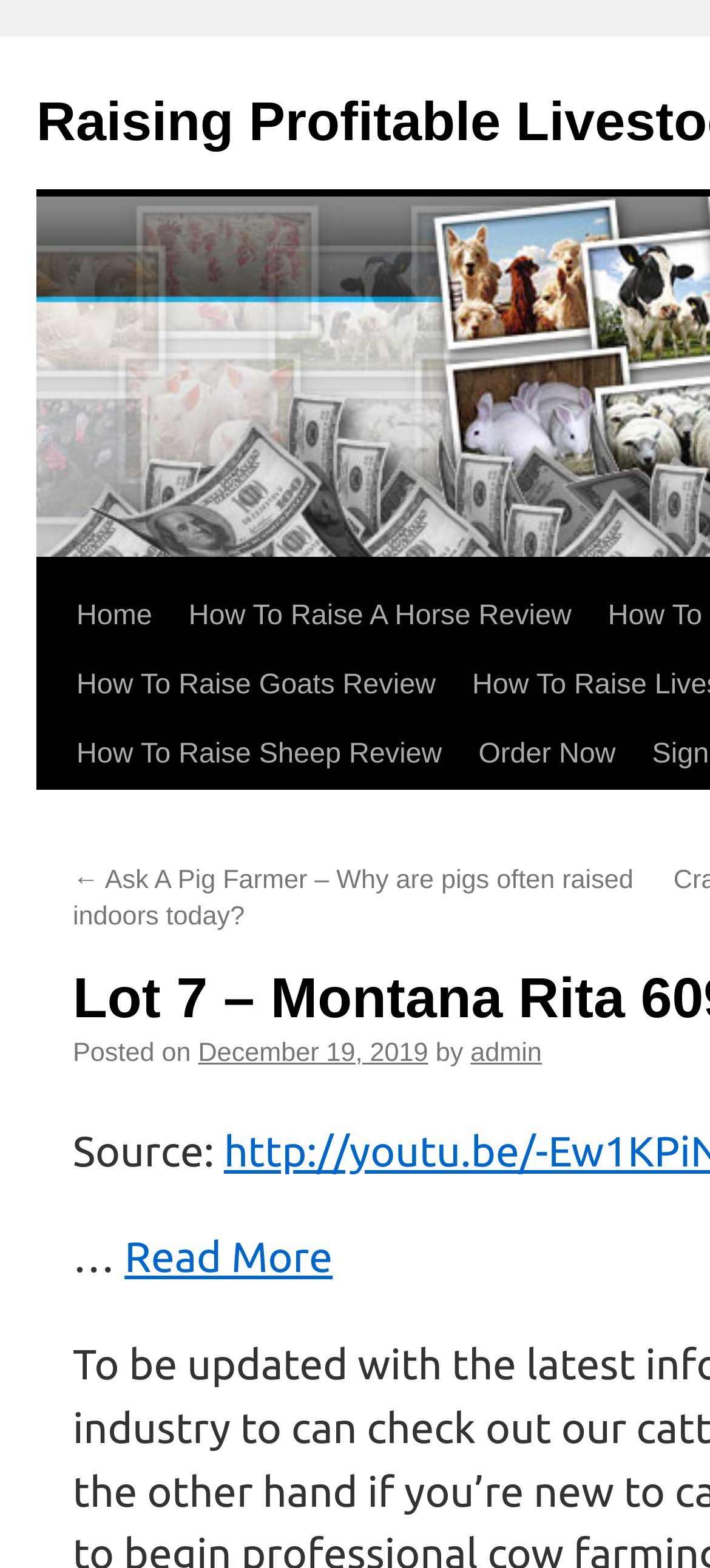What is the date of the post?
Please provide a comprehensive answer based on the information in the image.

The date of the post can be found next to the 'Posted on' text, which is 'December 19, 2019'.